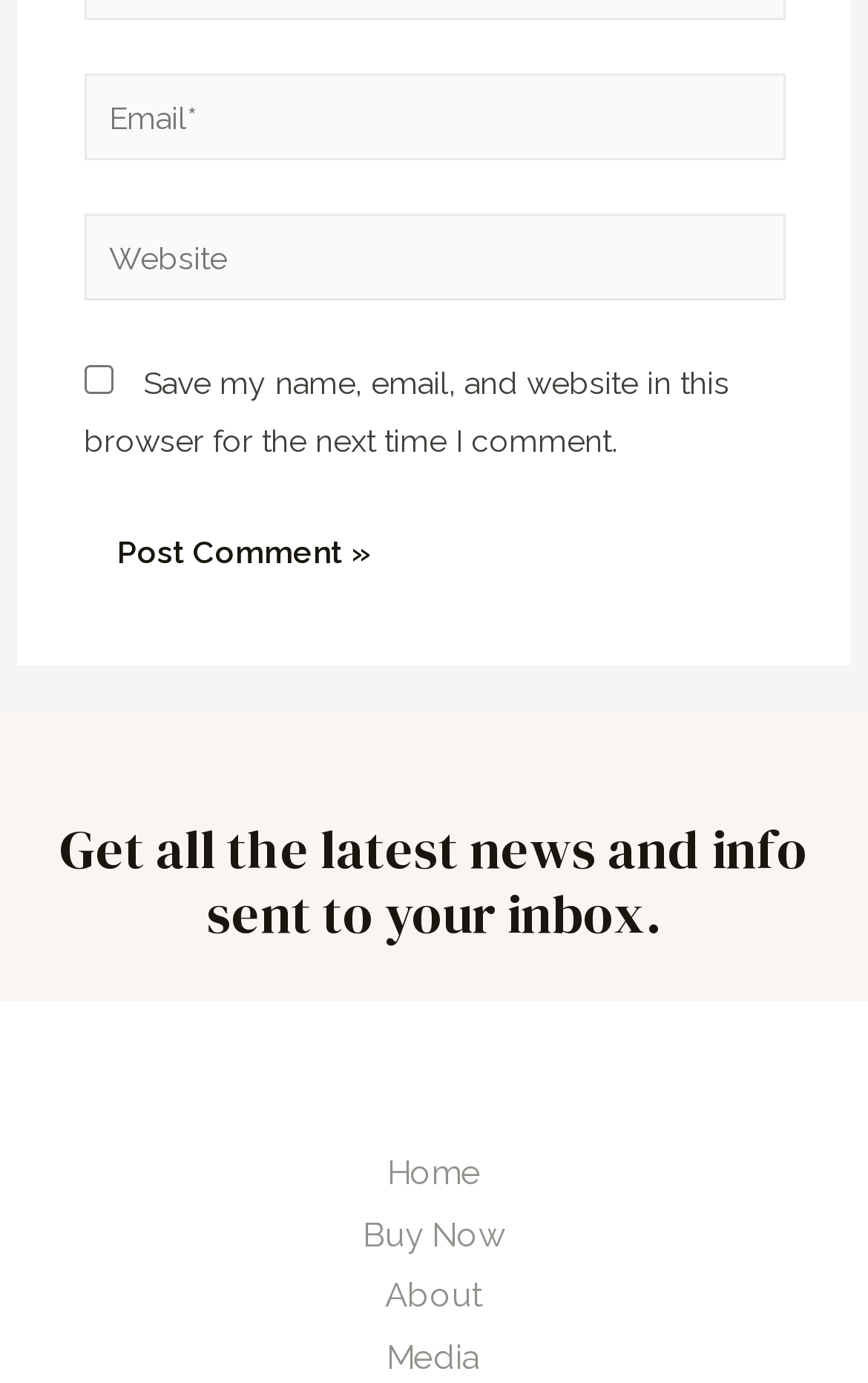Kindly provide the bounding box coordinates of the section you need to click on to fulfill the given instruction: "Post a comment".

[0.096, 0.362, 0.465, 0.436]